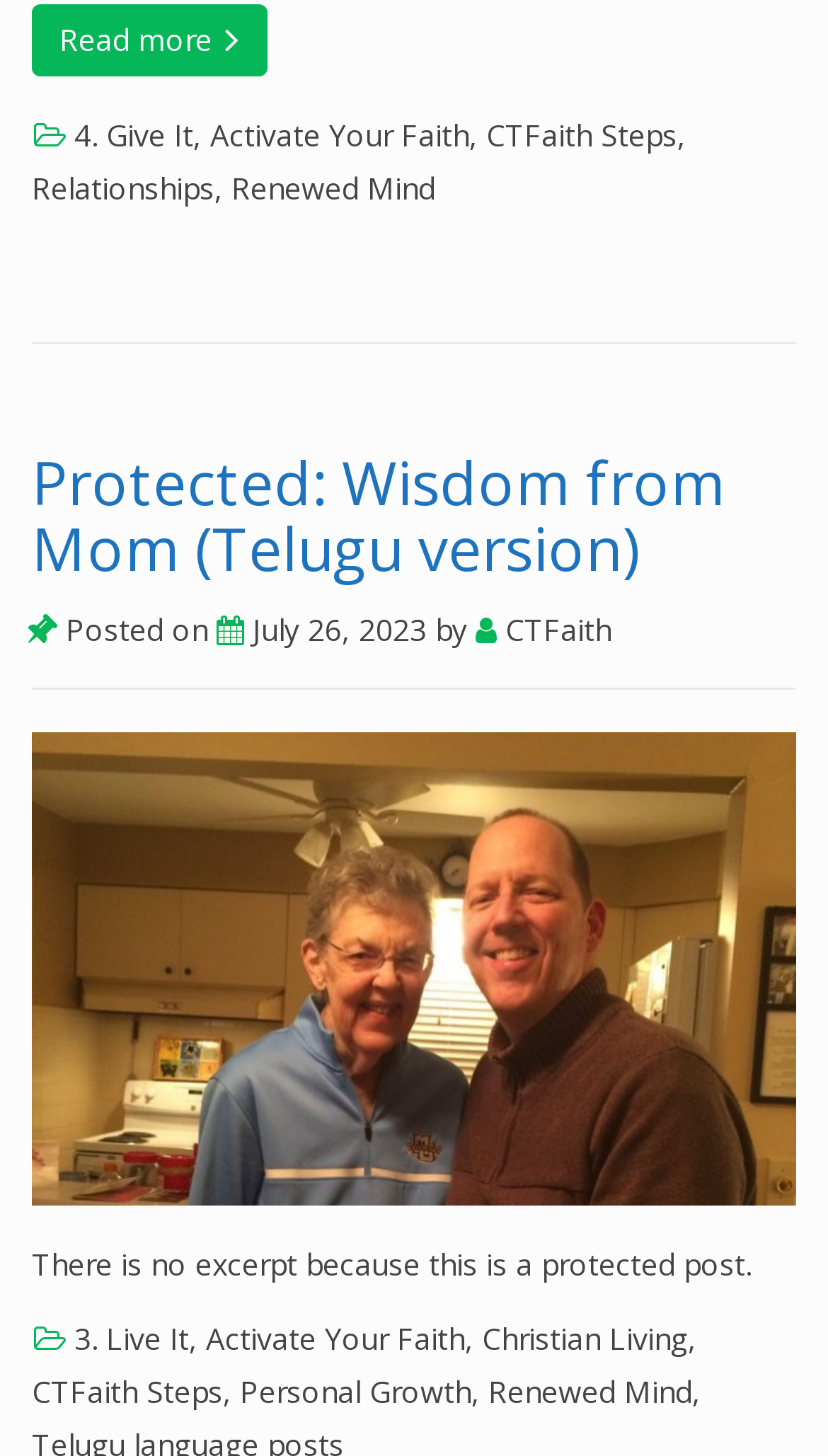Please locate the bounding box coordinates of the element's region that needs to be clicked to follow the instruction: "Click on the 'Sign Up Now!' link". The bounding box coordinates should be provided as four float numbers between 0 and 1, i.e., [left, top, right, bottom].

None